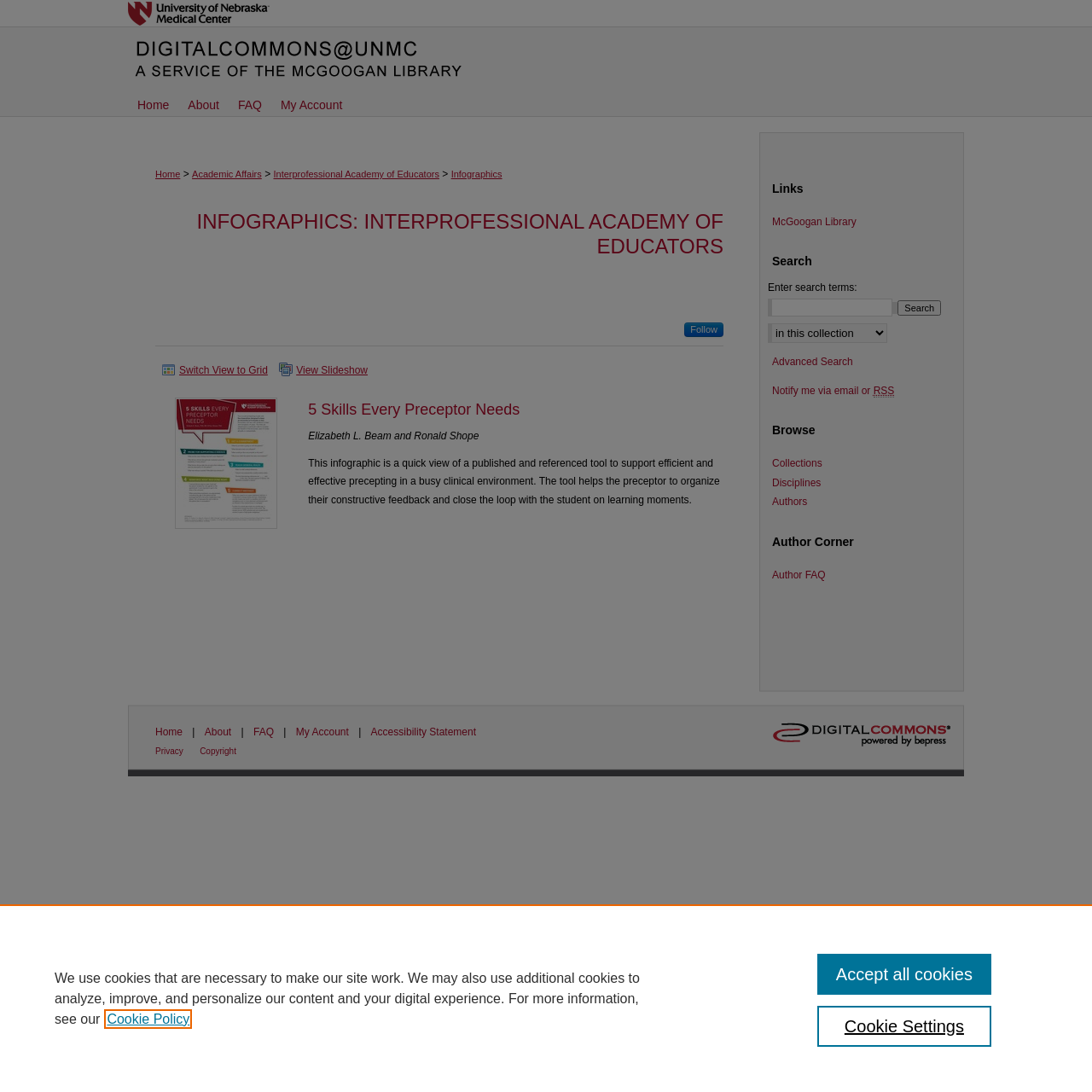What is the name of the university?
Please provide a detailed answer to the question.

I found the answer by looking at the link 'University of Nebraska Medical Center' at the top of the webpage, which suggests that it is the name of the university.